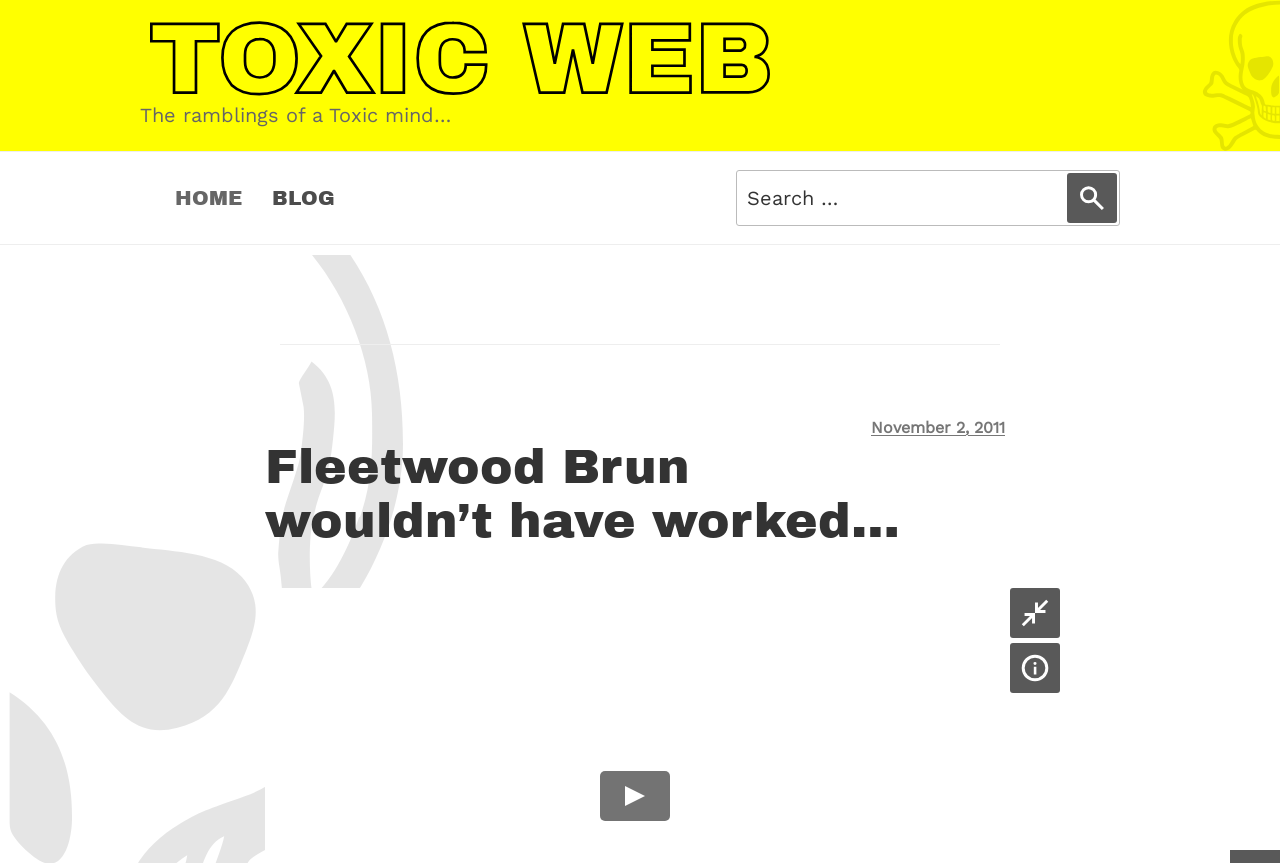Given the element description Blog, specify the bounding box coordinates of the corresponding UI element in the format (top-left x, top-left y, bottom-right x, bottom-right y). All values must be between 0 and 1.

[0.201, 0.187, 0.273, 0.271]